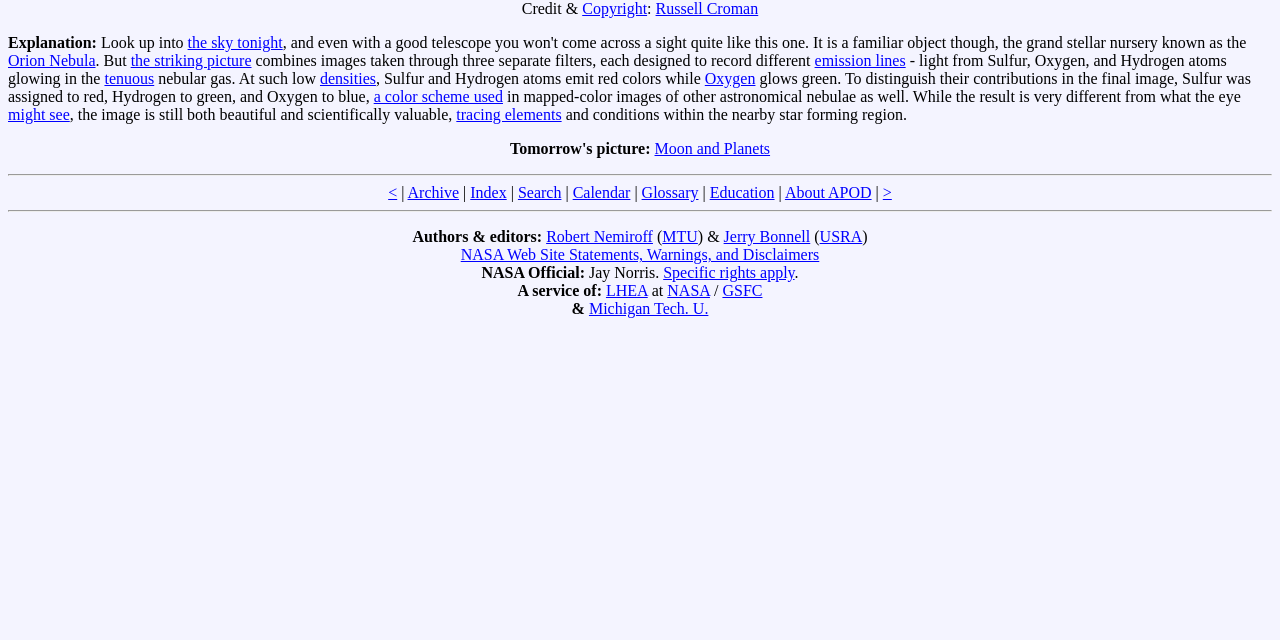Identify the bounding box of the HTML element described here: "Michigan Tech. U.". Provide the coordinates as four float numbers between 0 and 1: [left, top, right, bottom].

[0.46, 0.469, 0.553, 0.496]